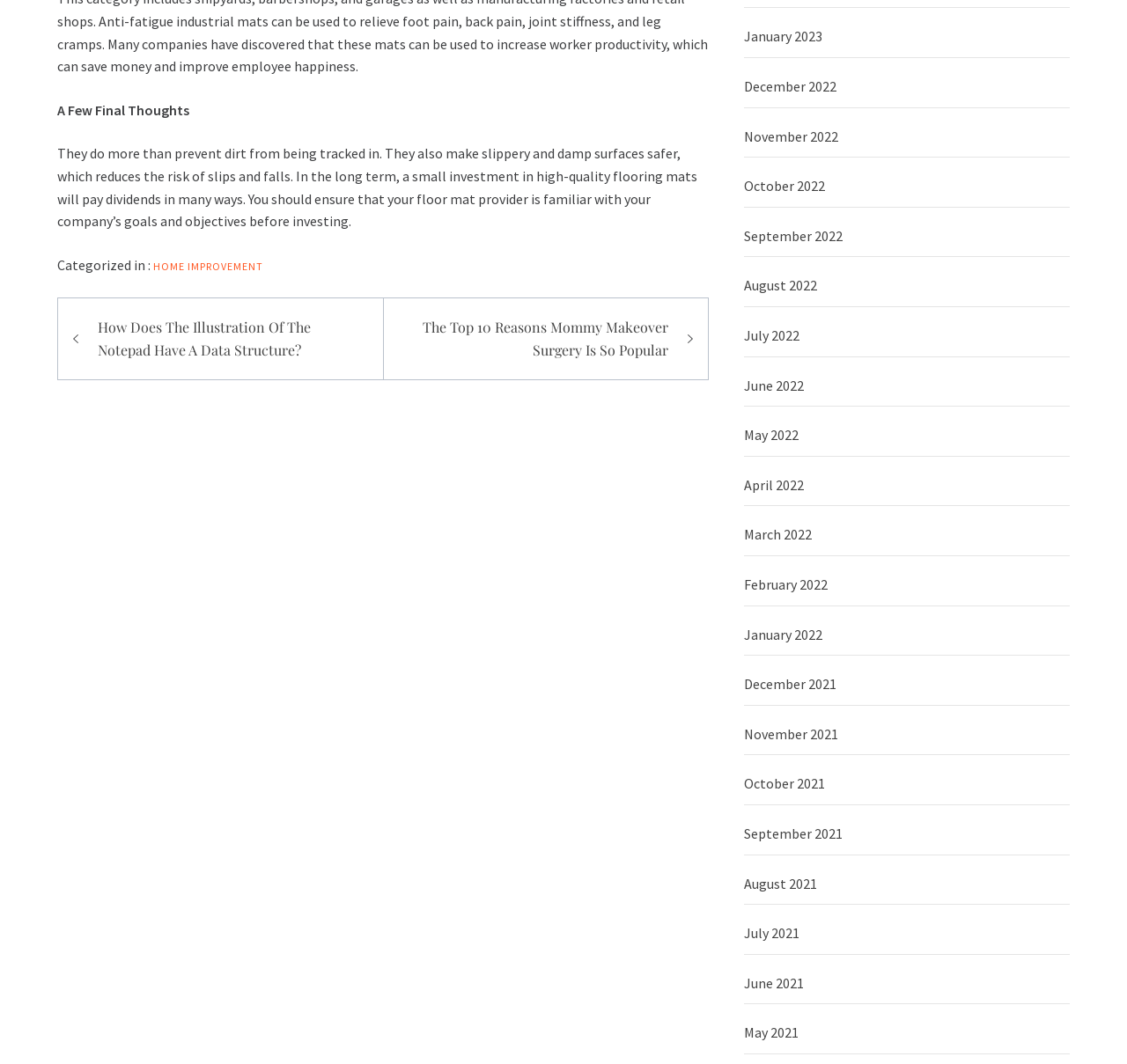What is the earliest month listed in the archive section?
Using the information from the image, answer the question thoroughly.

The archive section is located on the right side of the webpage and lists months from January 2023 to May 2021. The earliest month listed is May 2021.